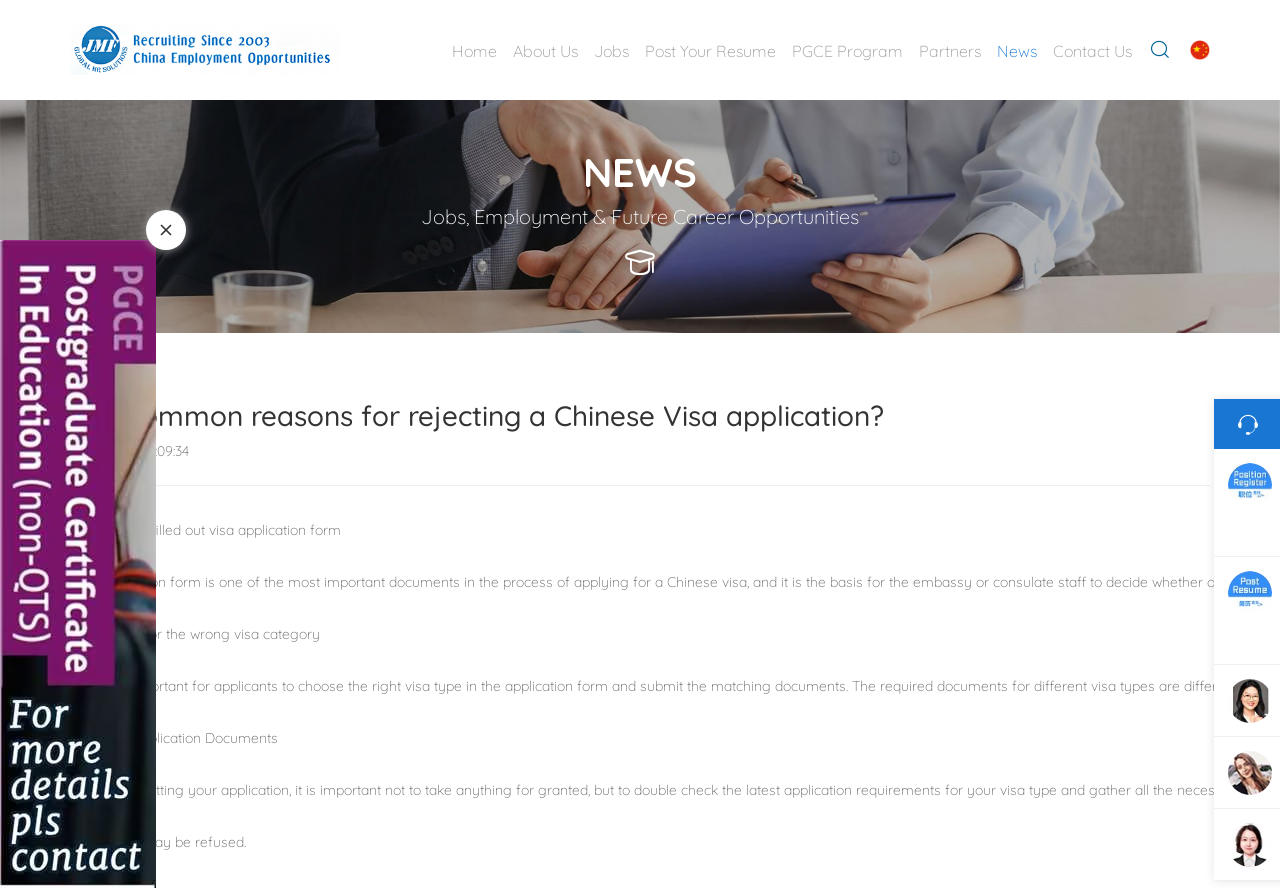Give a succinct answer to this question in a single word or phrase: 
How many navigation links are on the top of this webpage?

8